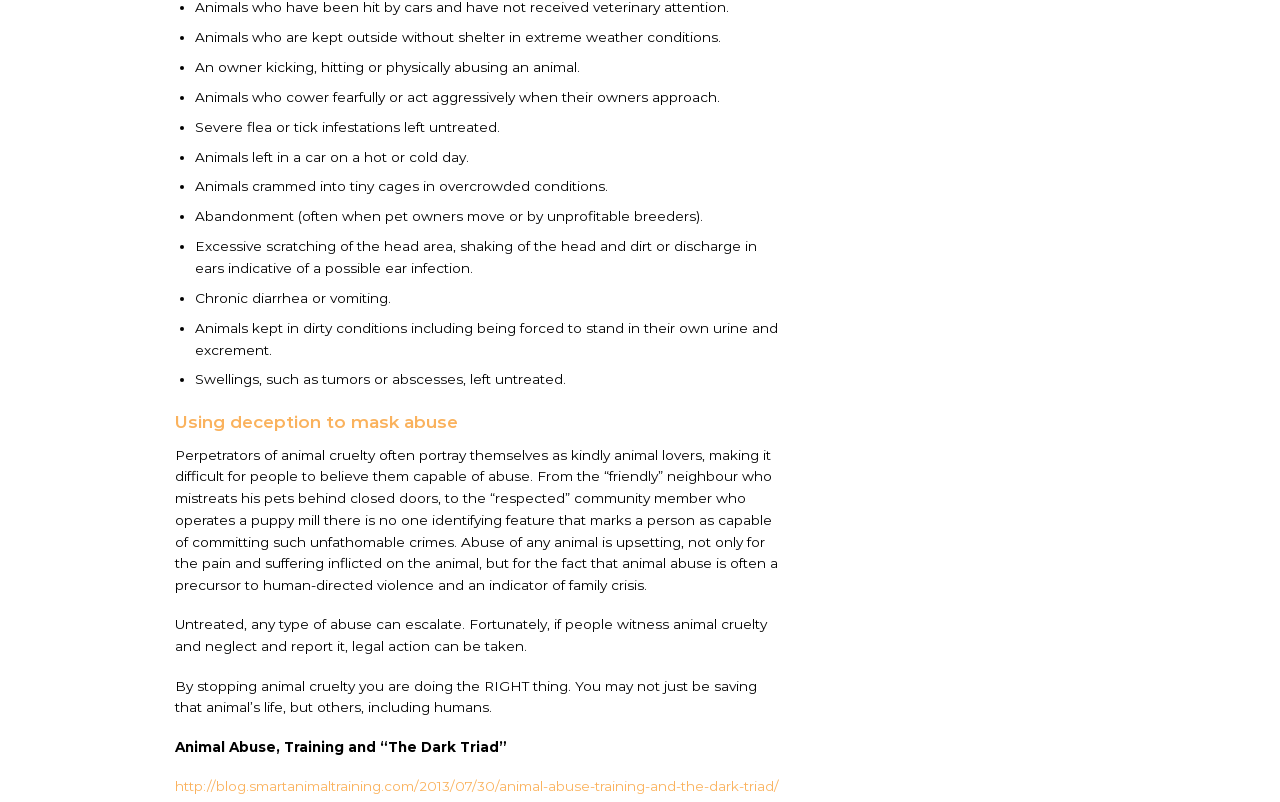Using the details in the image, give a detailed response to the question below:
What can happen if animal abuse is not reported?

According to the webpage, if animal abuse is not reported and stopped, it can escalate and lead to more severe consequences, not only for the animals but also for humans, as animal abuse is often a precursor to human-directed violence and an indicator of family crisis.